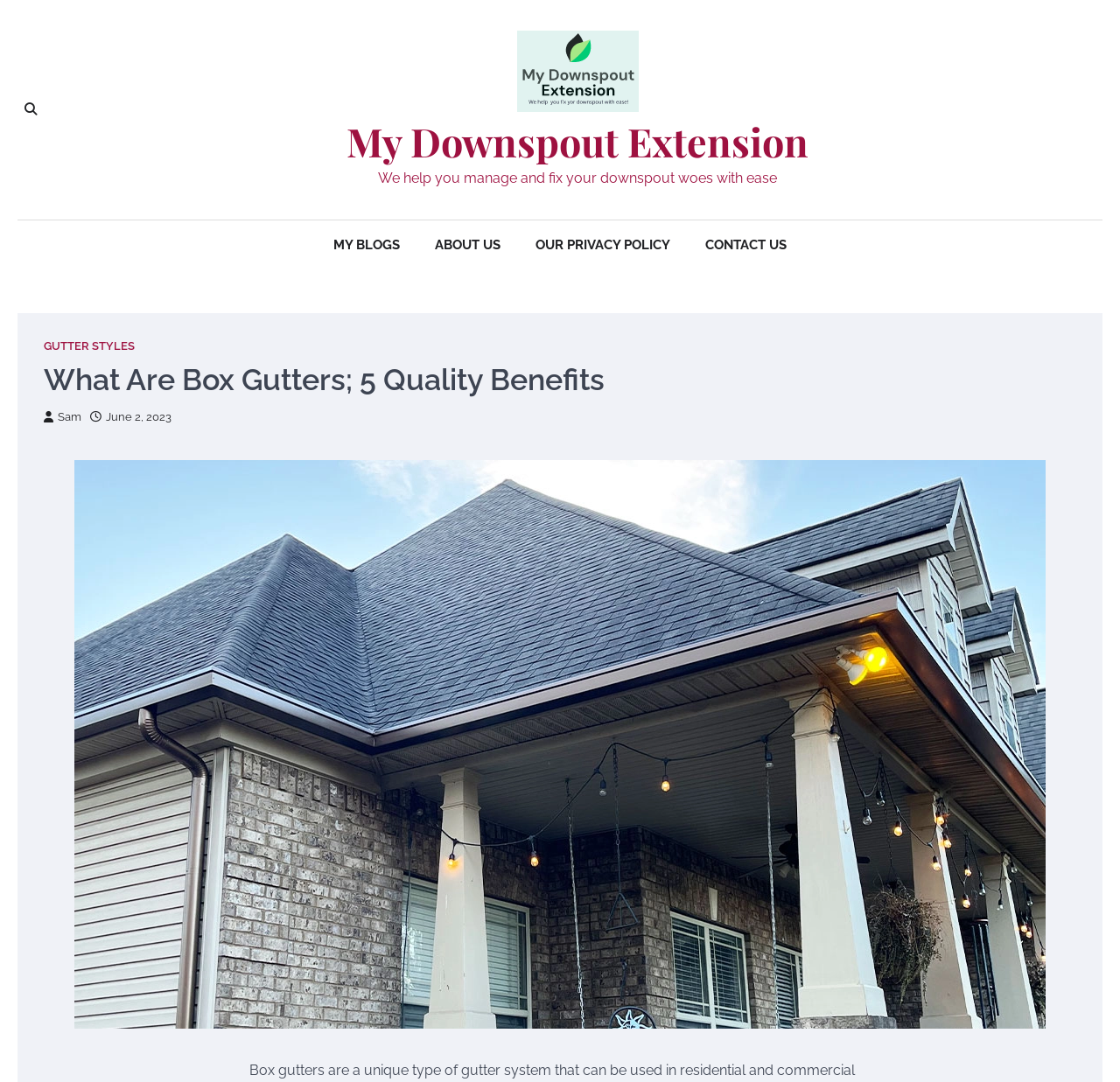Locate the bounding box coordinates of the element to click to perform the following action: 'Explore the GUTTER STYLES link'. The coordinates should be given as four float values between 0 and 1, in the form of [left, top, right, bottom].

[0.039, 0.314, 0.12, 0.326]